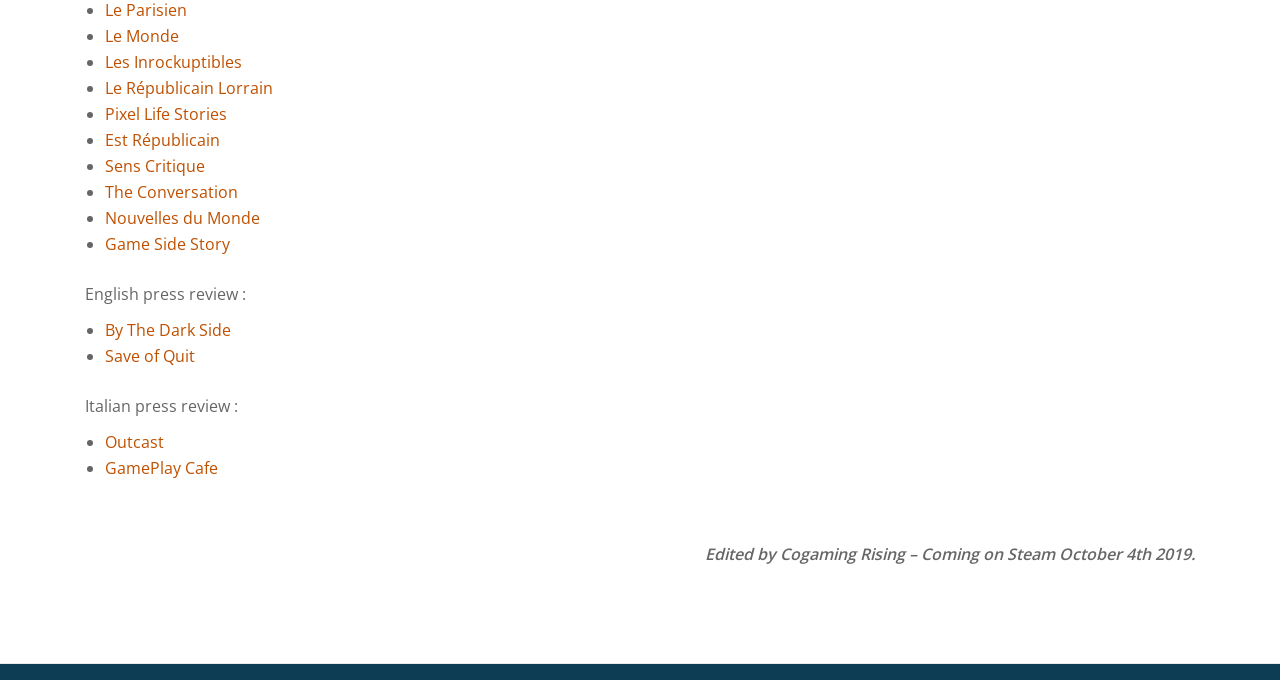What is the release date of Cogaming Rising?
Please provide a detailed and comprehensive answer to the question.

The release date of Cogaming Rising is October 4th 2019 because it is mentioned in the StaticText element at the bottom of the page, which says 'Edited by Cogaming Rising – Coming on Steam October 4th 2019.'.